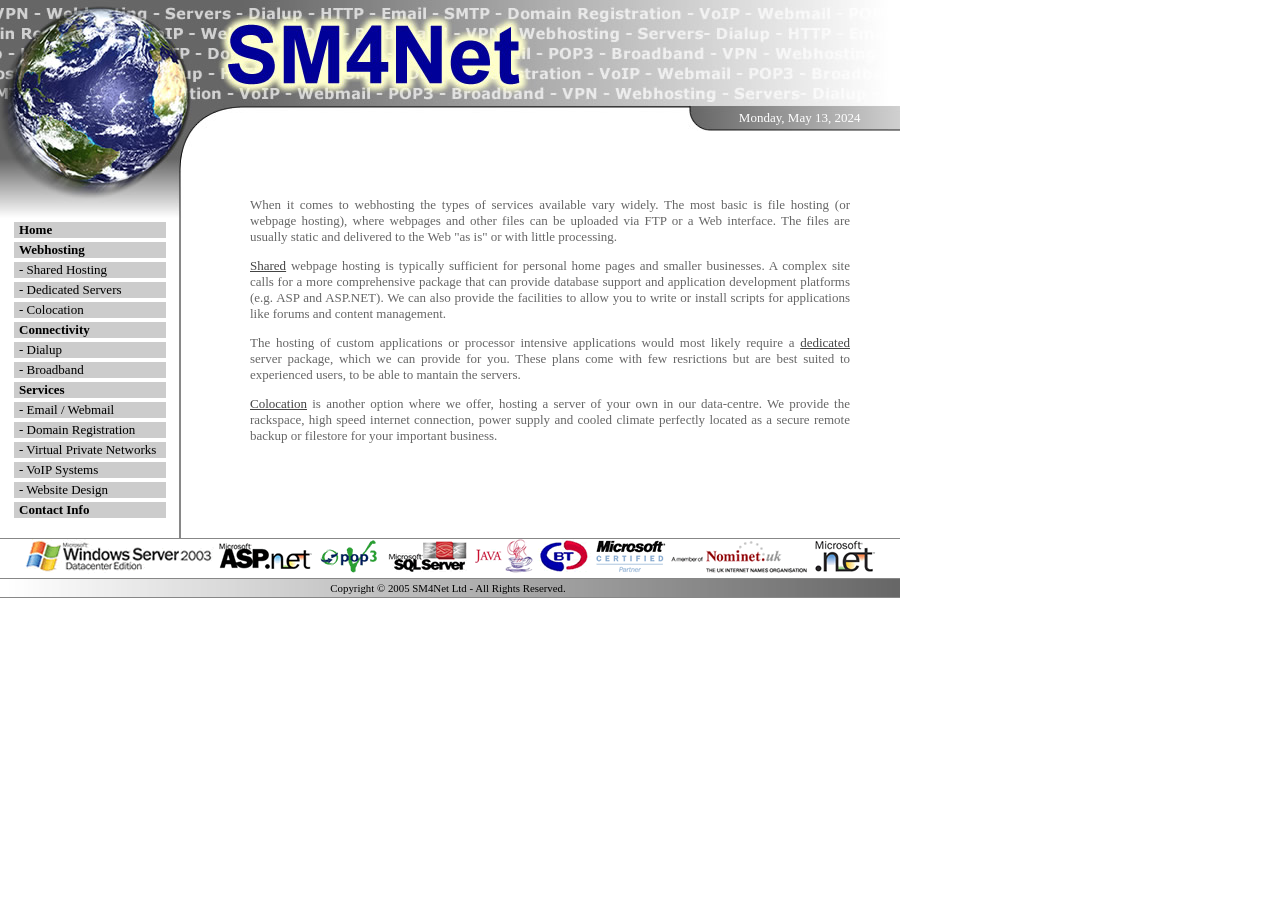Please identify the bounding box coordinates of the clickable region that I should interact with to perform the following instruction: "Click on Colocation". The coordinates should be expressed as four float numbers between 0 and 1, i.e., [left, top, right, bottom].

[0.195, 0.44, 0.24, 0.457]